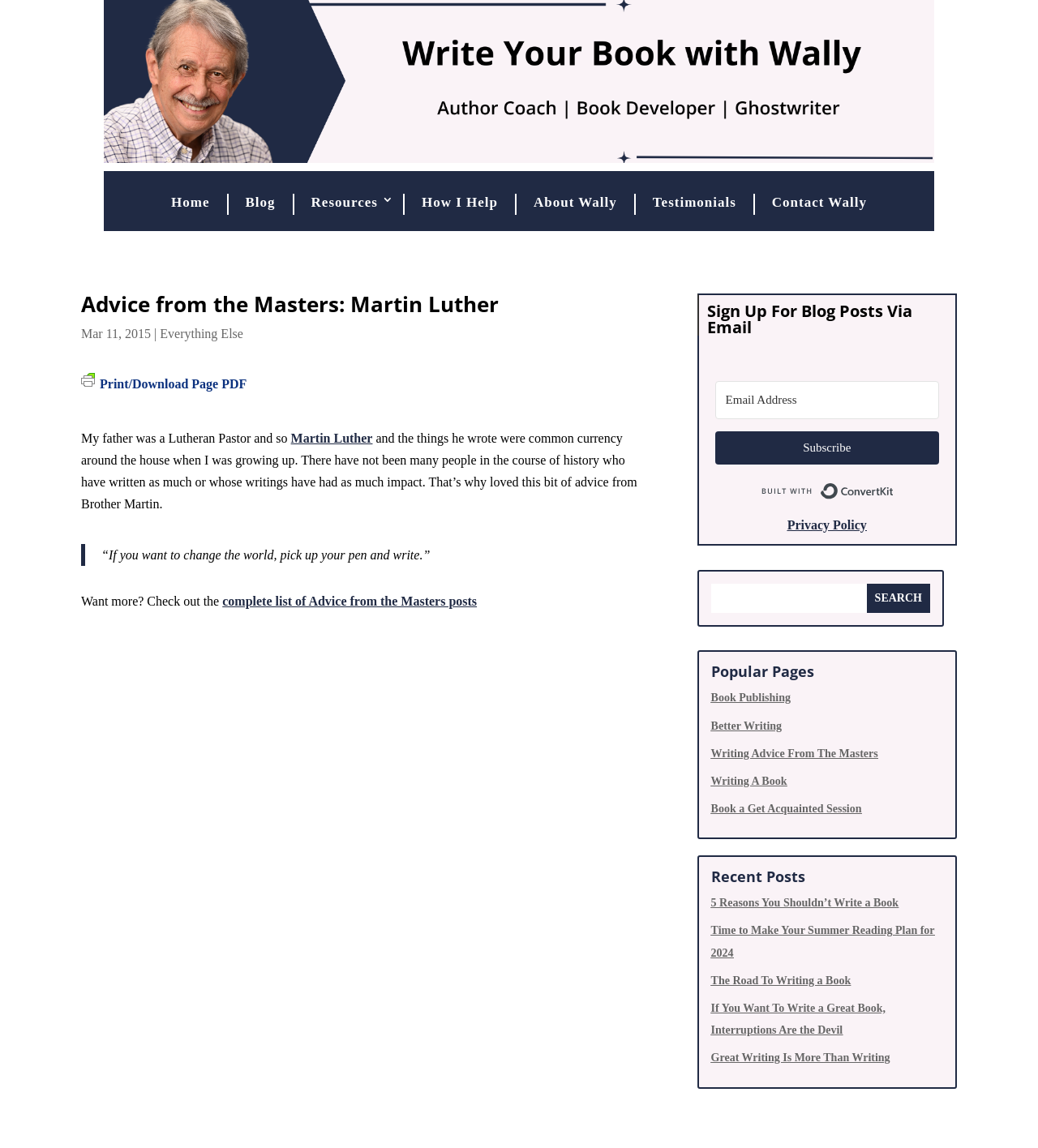Based on the element description Book a Get Acquainted Session, identify the bounding box coordinates for the UI element. The coordinates should be in the format (top-left x, top-left y, bottom-right x, bottom-right y) and within the 0 to 1 range.

[0.685, 0.699, 0.83, 0.71]